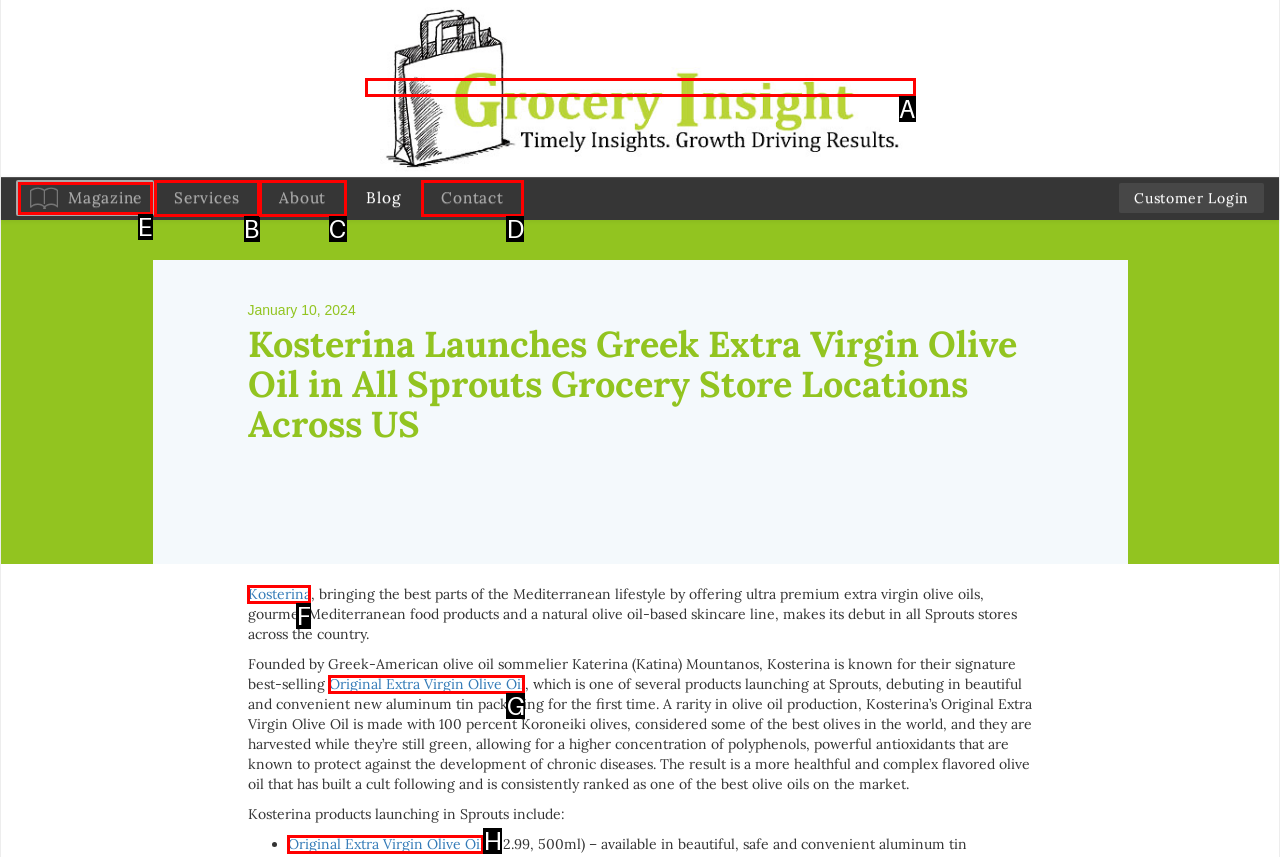Please indicate which option's letter corresponds to the task: Explore Original Extra Virgin Olive Oil by examining the highlighted elements in the screenshot.

G